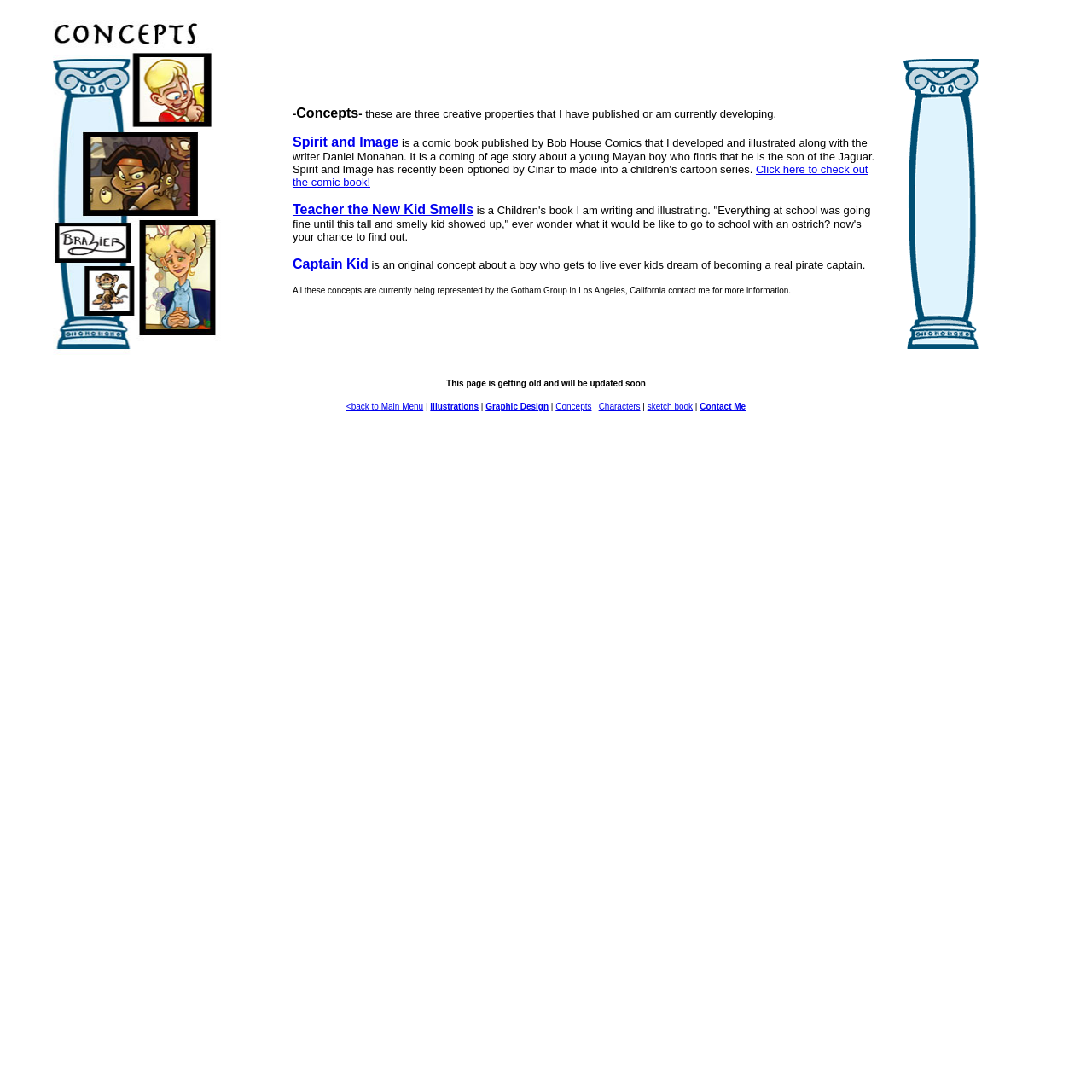For the element described, predict the bounding box coordinates as (top-left x, top-left y, bottom-right x, bottom-right y). All values should be between 0 and 1. Element description: Illustrations

[0.394, 0.368, 0.438, 0.377]